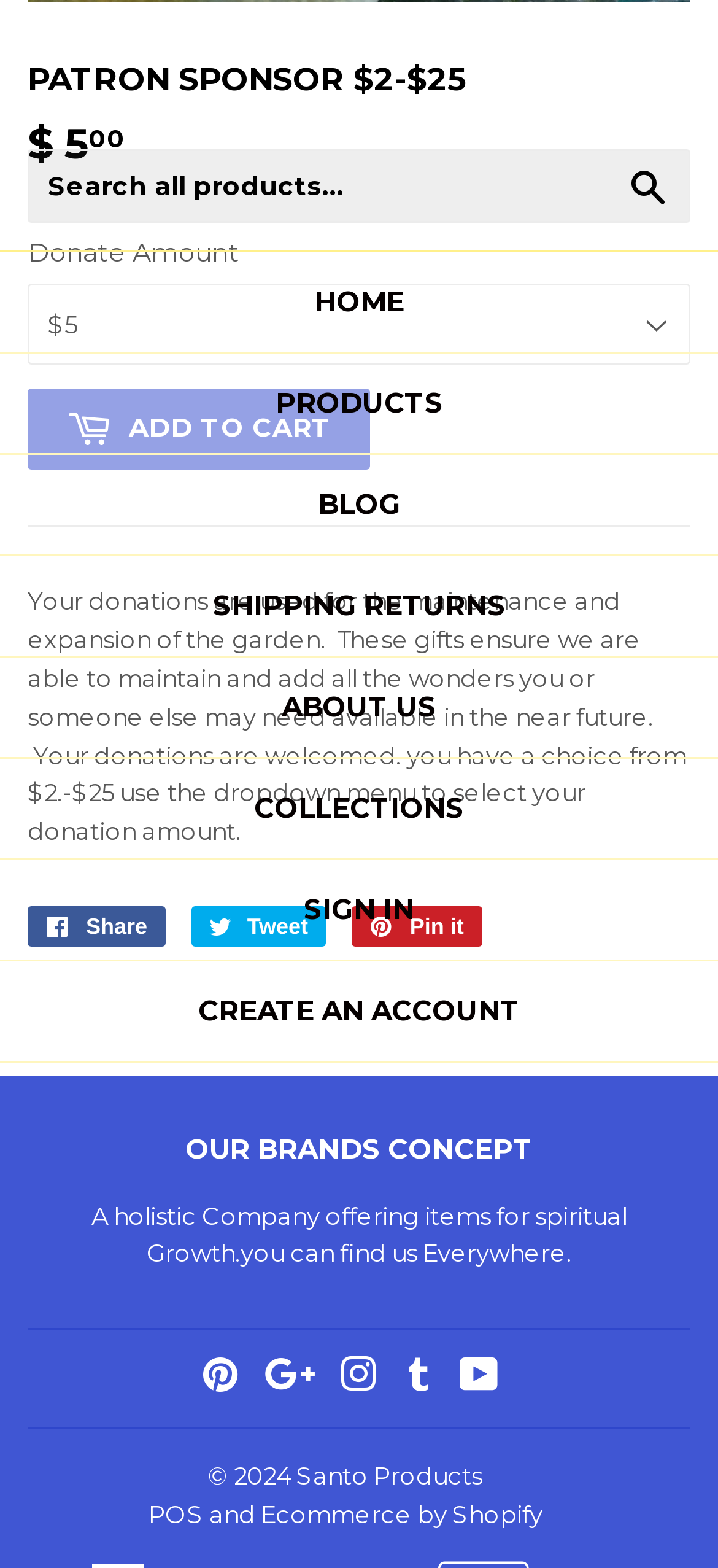What is the minimum donation amount?
Using the image, respond with a single word or phrase.

$2